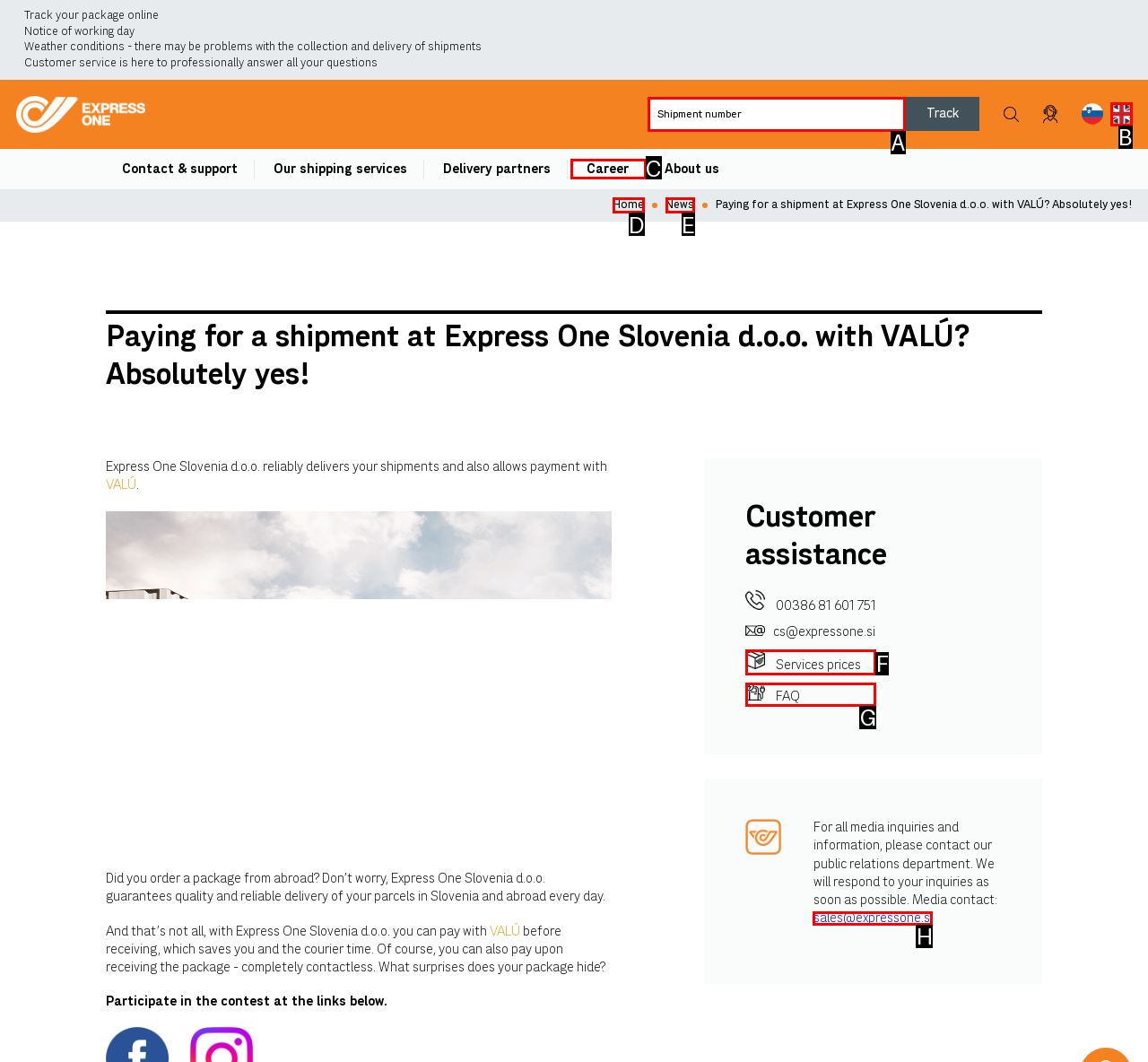Which HTML element matches the description: parent_node: Track name="trackingid" placeholder="Shipment number" the best? Answer directly with the letter of the chosen option.

A